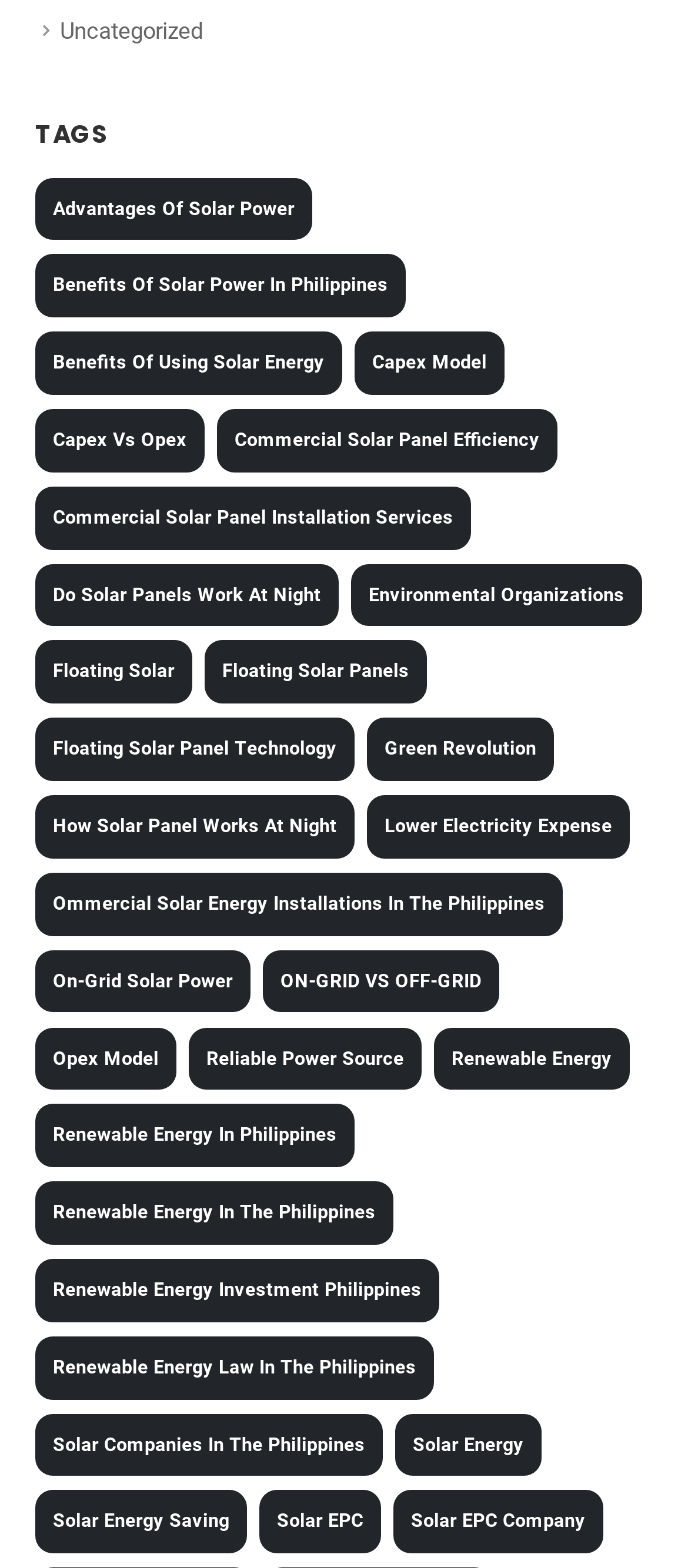Locate the coordinates of the bounding box for the clickable region that fulfills this instruction: "View 'Benefits of Solar Power in Philippines'".

[0.051, 0.162, 0.59, 0.203]